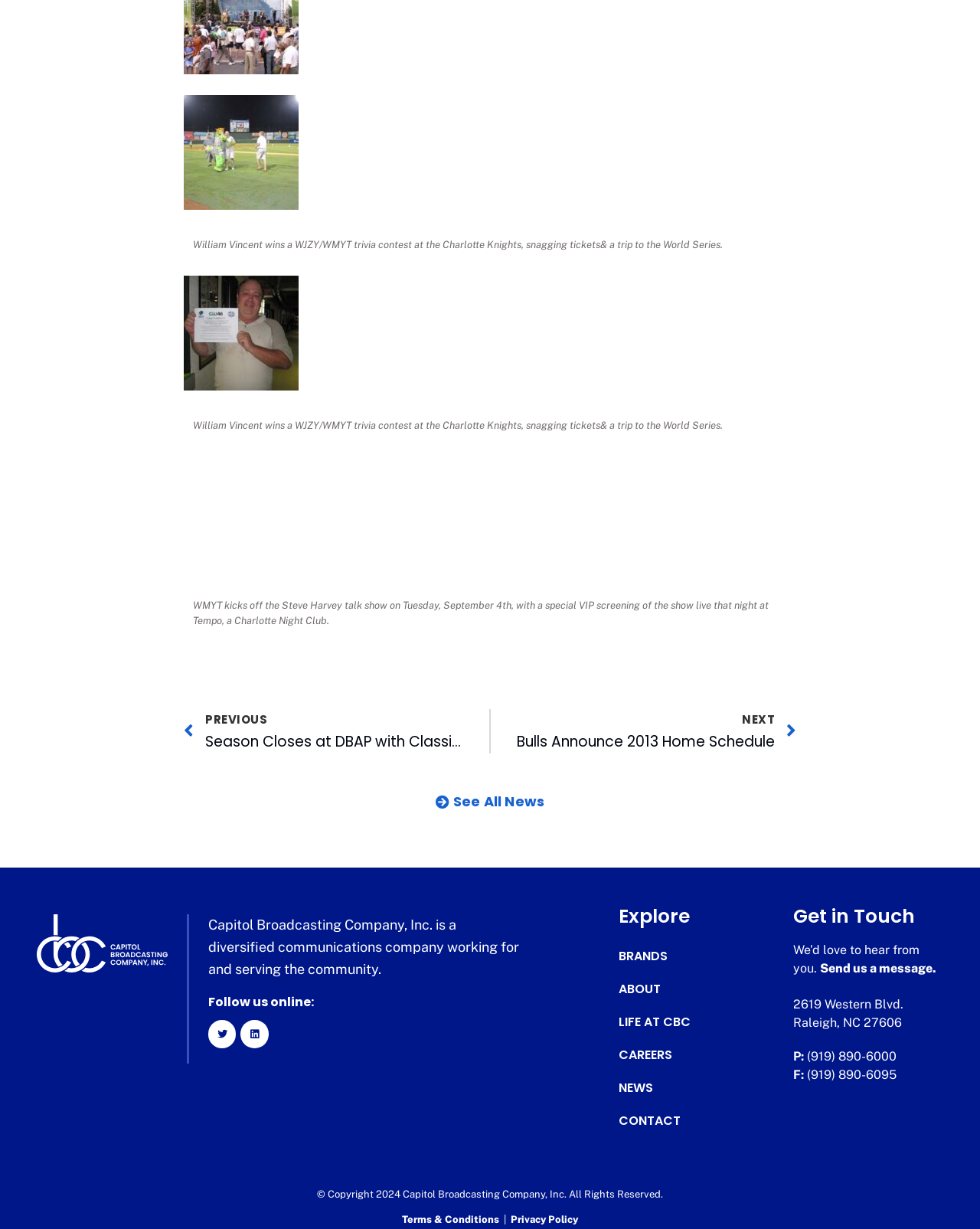What is the company name mentioned in the footer?
Give a one-word or short phrase answer based on the image.

Capitol Broadcasting Company, Inc.